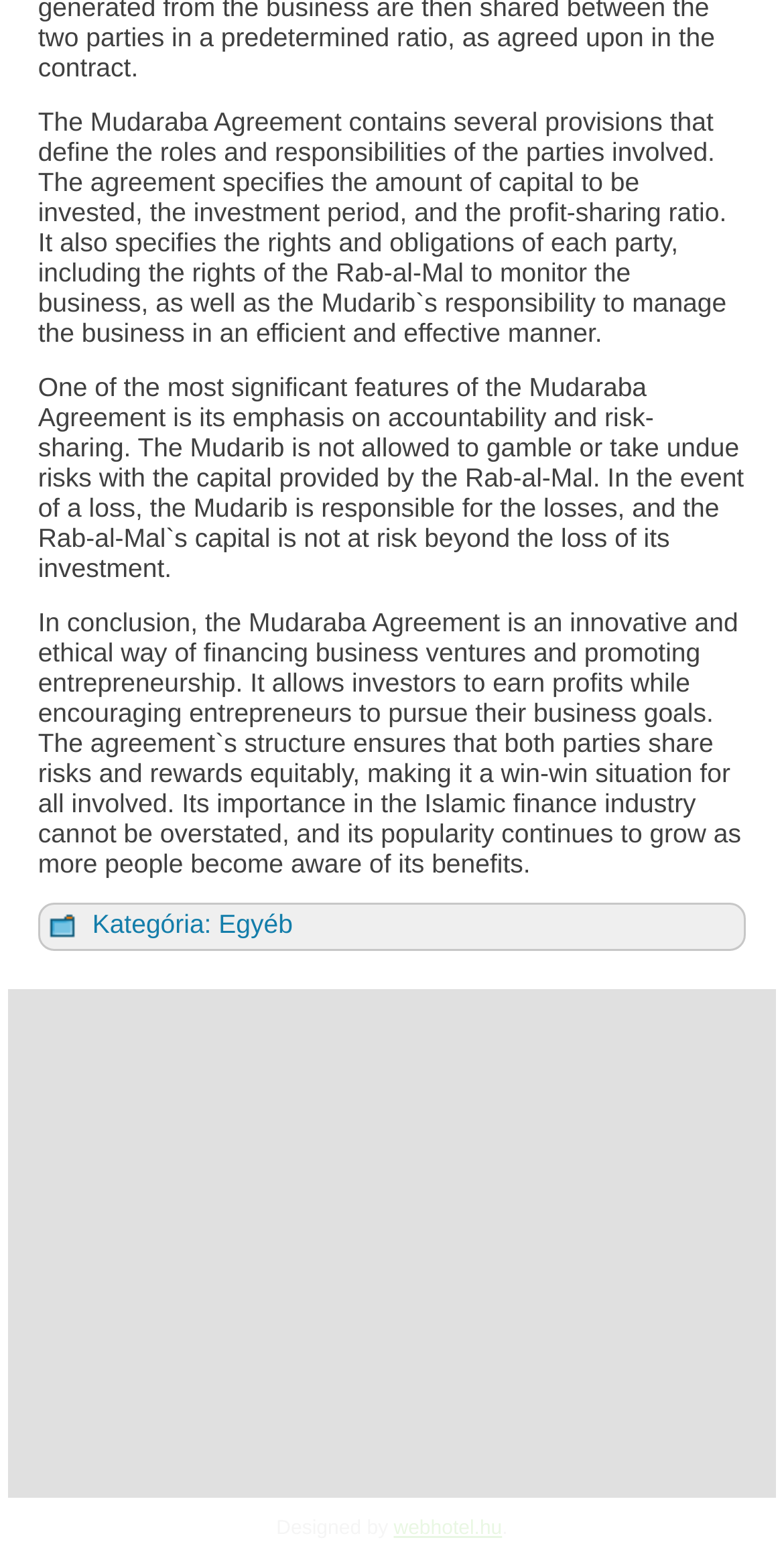What is the Mudaraba Agreement?
Refer to the image and offer an in-depth and detailed answer to the question.

The Mudaraba Agreement is a type of financing agreement that defines the roles and responsibilities of the parties involved, including the Rab-al-Mal and the Mudarib. This is evident from the first StaticText element, which explains that the agreement specifies the amount of capital to be invested, the investment period, and the profit-sharing ratio.